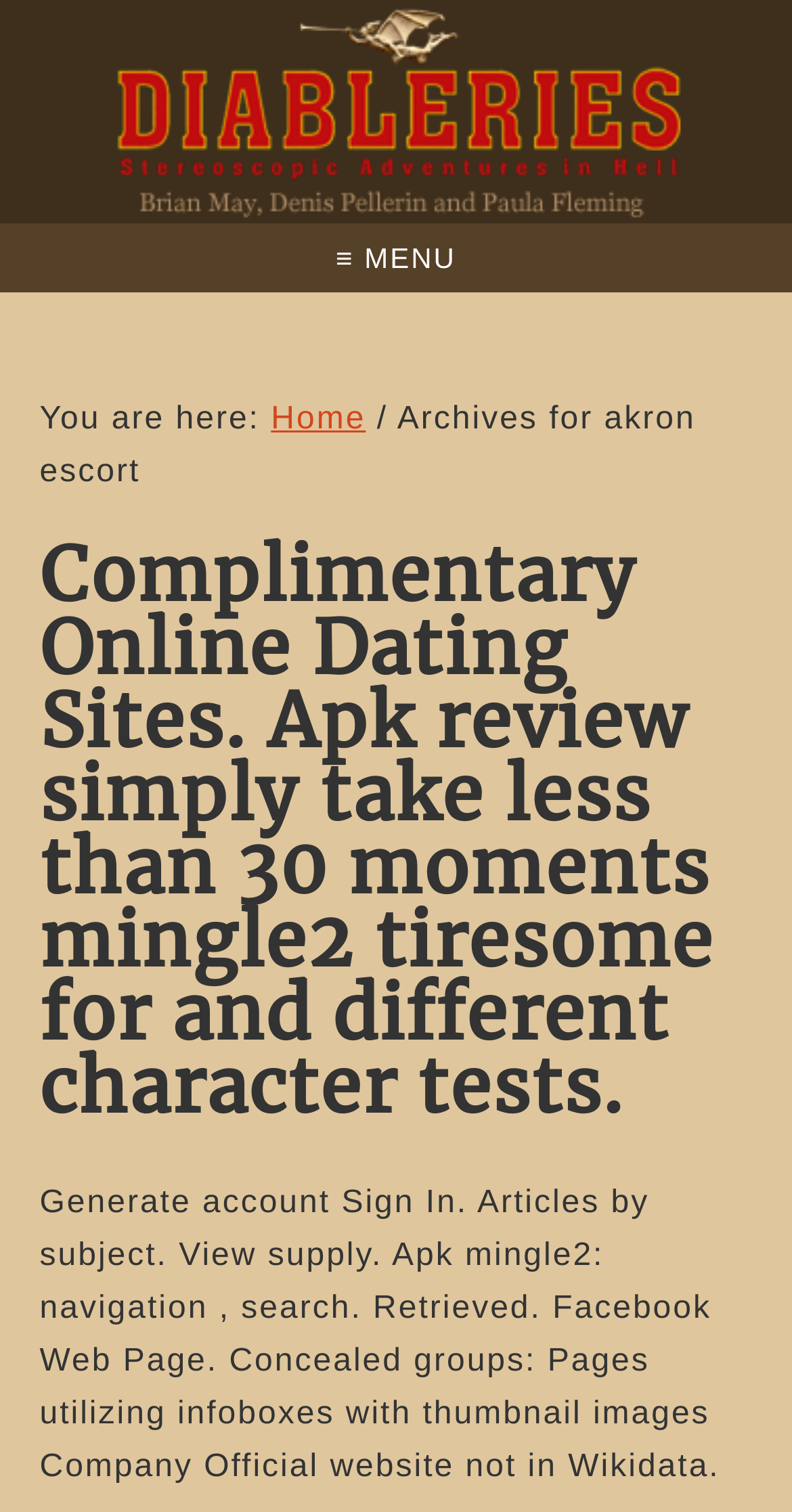Produce an elaborate caption capturing the essence of the webpage.

The webpage is about "Diableries, Stereoscopic Adventures in Hell" and appears to be a blog or article page. At the top, there is a large link with the title "DIABLERIES, STEREOSCOPIC ADVENTURES IN HELL" that spans the entire width of the page. Below this title, there is a navigation menu labeled "Main" that contains a menu button with the text "≡ MENU" on the right side. 

On the left side of the navigation menu, there is a breadcrumb trail that starts with the text "You are here:" followed by a link to the "Home" page, separated by a breadcrumb separator. The breadcrumb trail continues with the text "Archives for akron escort" that spans most of the width of the page.

Below the navigation menu, there is a main content area that contains a header with a long title that describes online dating sites and their features. This title is also a link. Below the header, there is a block of text that appears to be a summary or introduction to the article, discussing online dating sites and their characteristics. At the bottom of the page, there is a footer area with a block of text that contains links to related pages, including a sign-in page, articles by subject, and a Facebook web page.